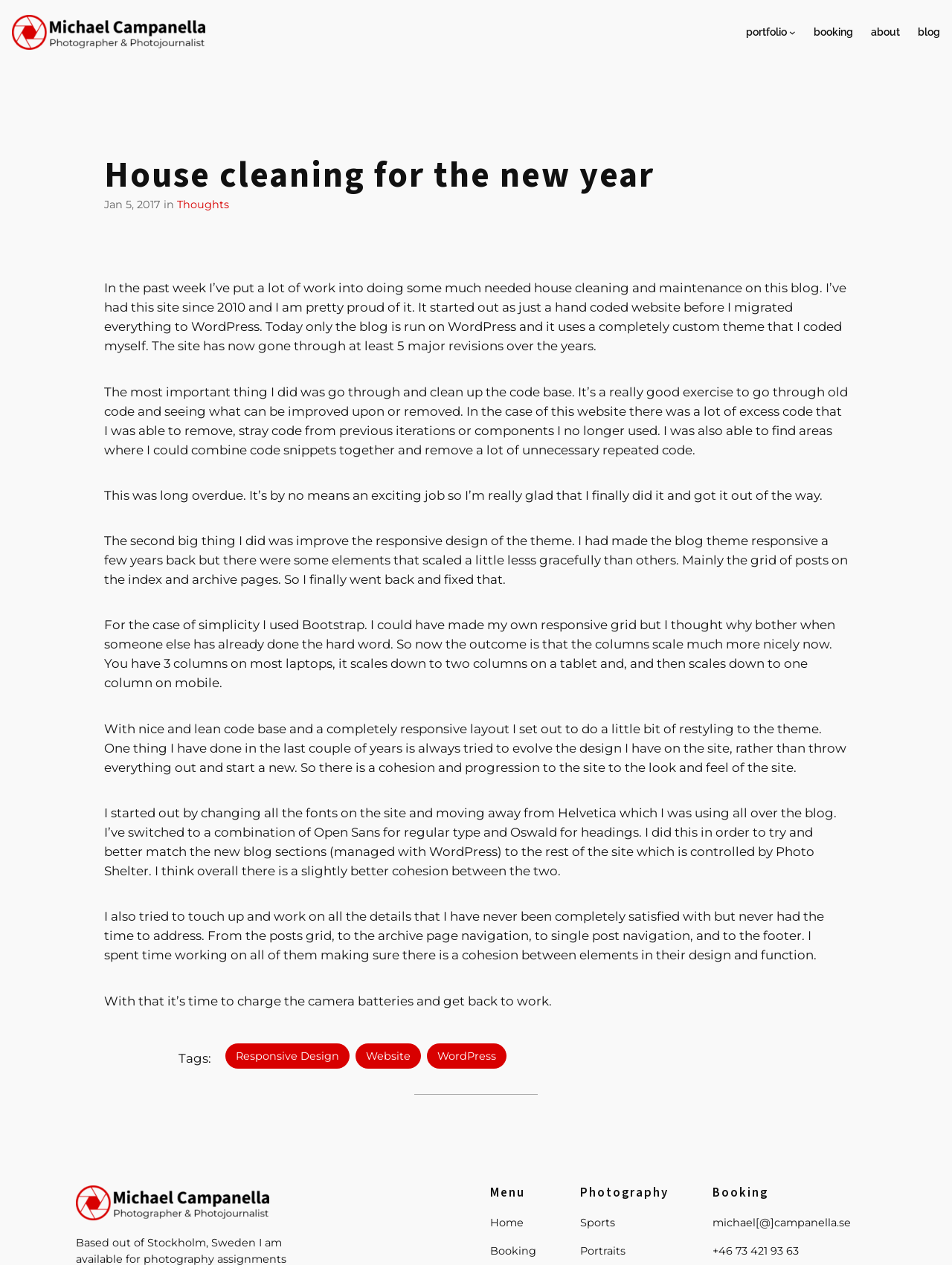Please locate the bounding box coordinates of the element that needs to be clicked to achieve the following instruction: "Explore the responsive design tag". The coordinates should be four float numbers between 0 and 1, i.e., [left, top, right, bottom].

[0.237, 0.825, 0.367, 0.845]